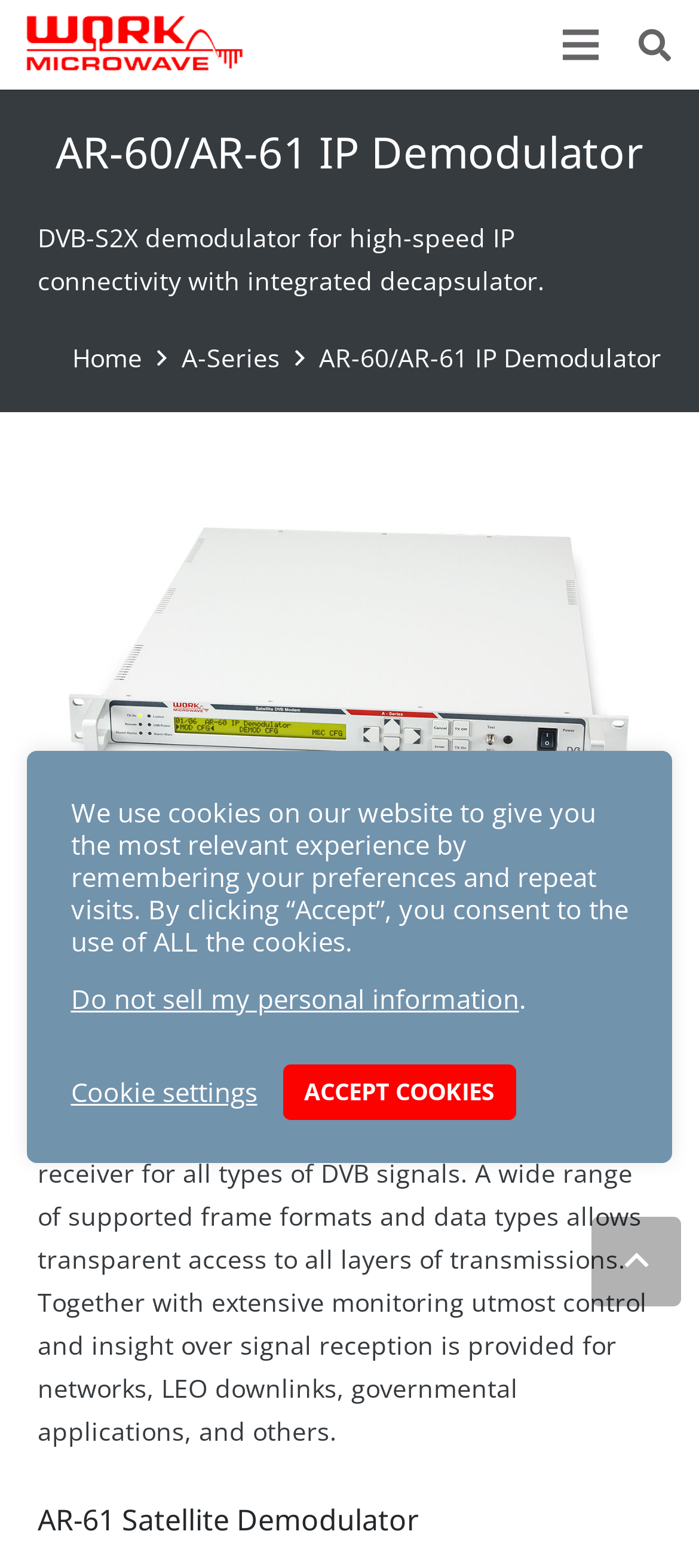Determine the bounding box coordinates of the clickable region to follow the instruction: "learn more about cookies".

None